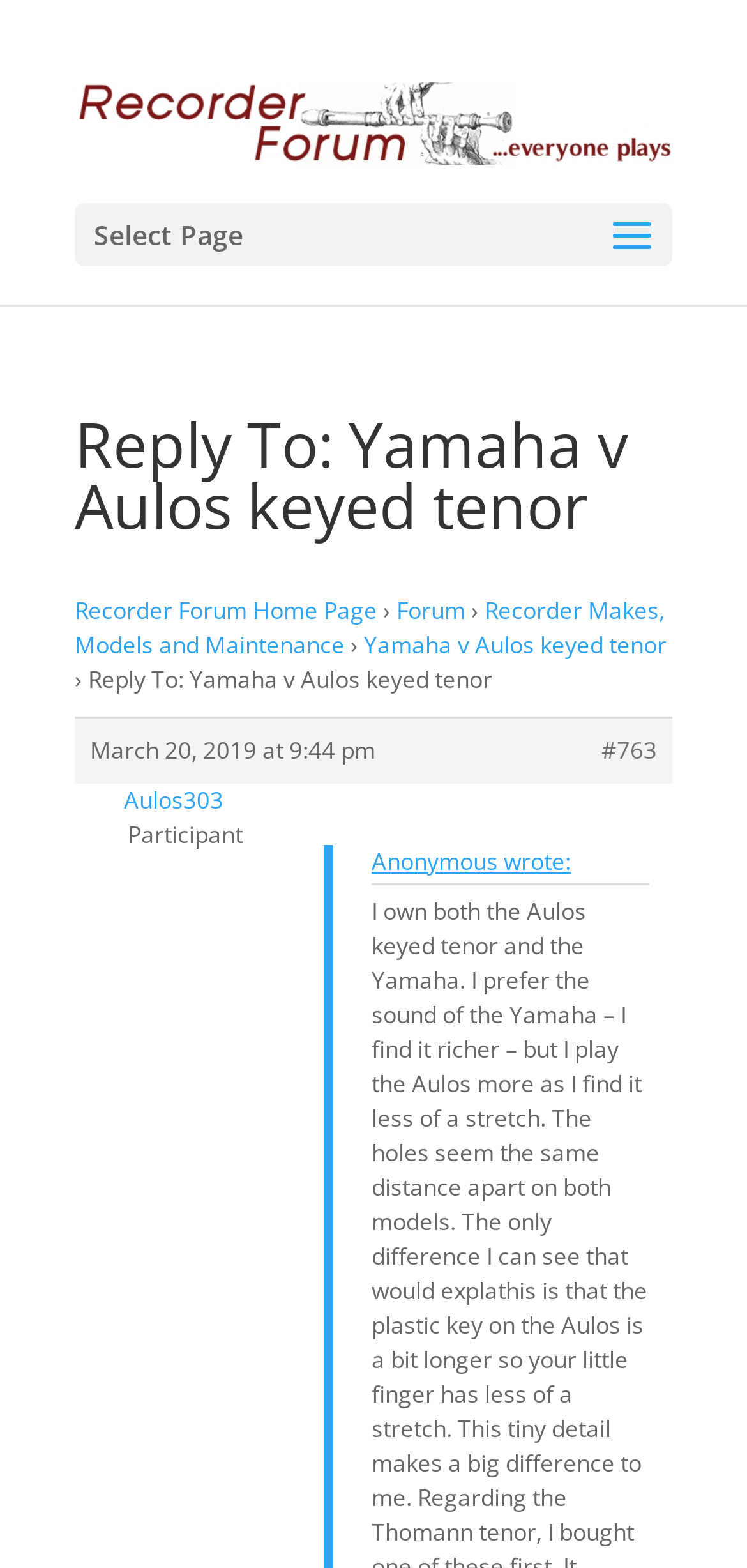Please identify the bounding box coordinates of the element's region that needs to be clicked to fulfill the following instruction: "reply to Aulos303's post". The bounding box coordinates should consist of four float numbers between 0 and 1, i.e., [left, top, right, bottom].

[0.165, 0.5, 0.329, 0.521]